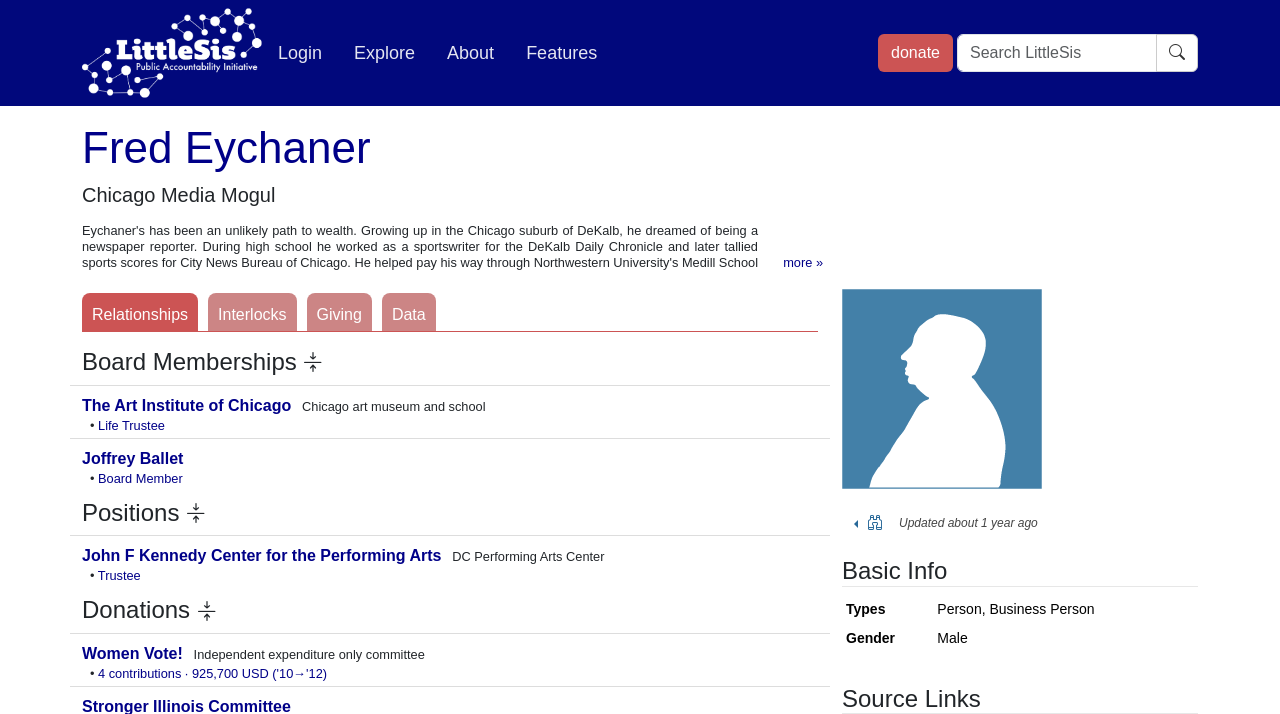Please give a one-word or short phrase response to the following question: 
What is Fred Eychaner's gender?

Male